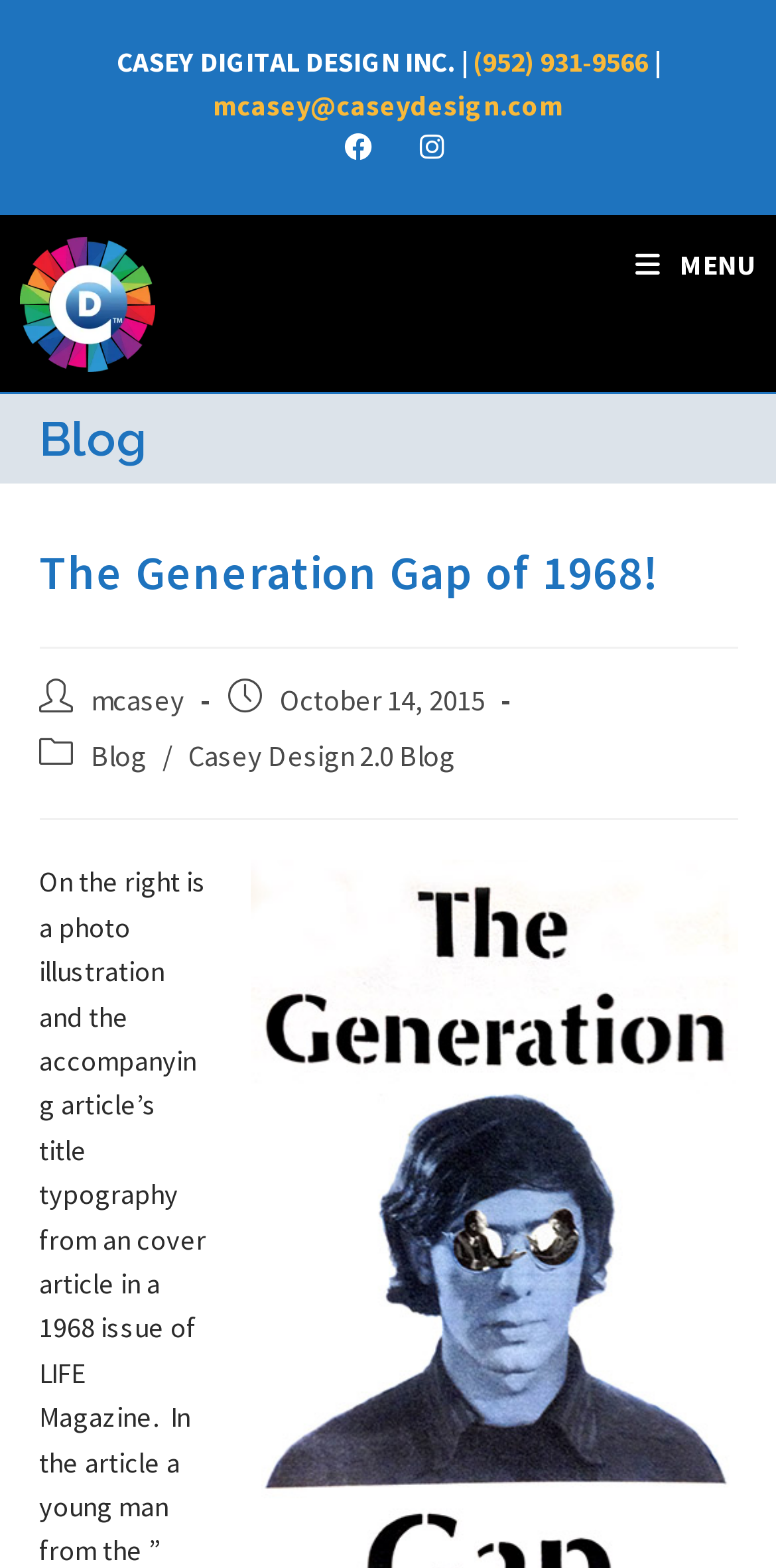Extract the bounding box coordinates of the UI element described: "alt="Casey Digital Design Inc."". Provide the coordinates in the format [left, top, right, bottom] with values ranging from 0 to 1.

[0.026, 0.18, 0.2, 0.203]